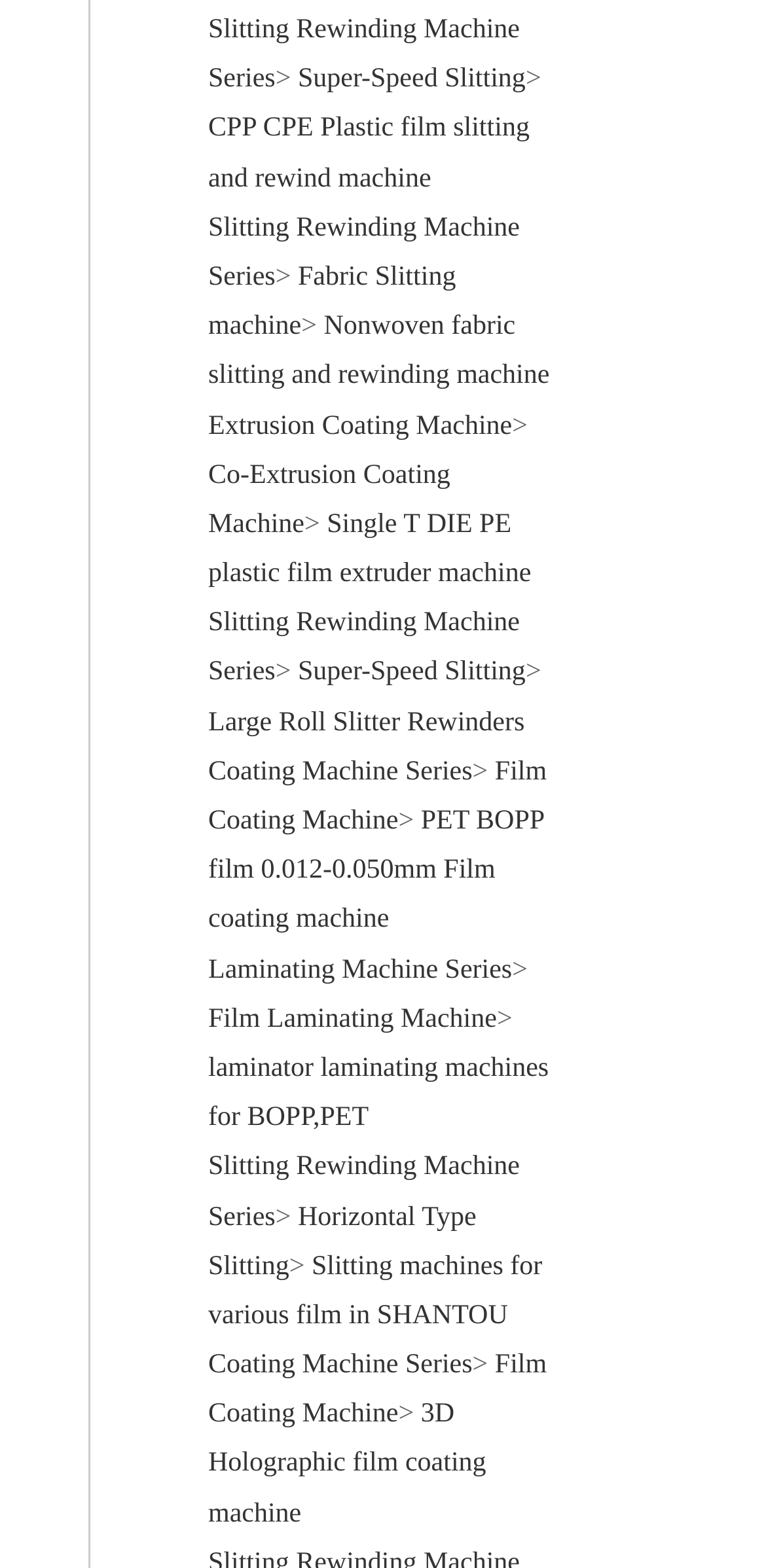How many extrusion coating machines are there?
Look at the screenshot and respond with a single word or phrase.

1